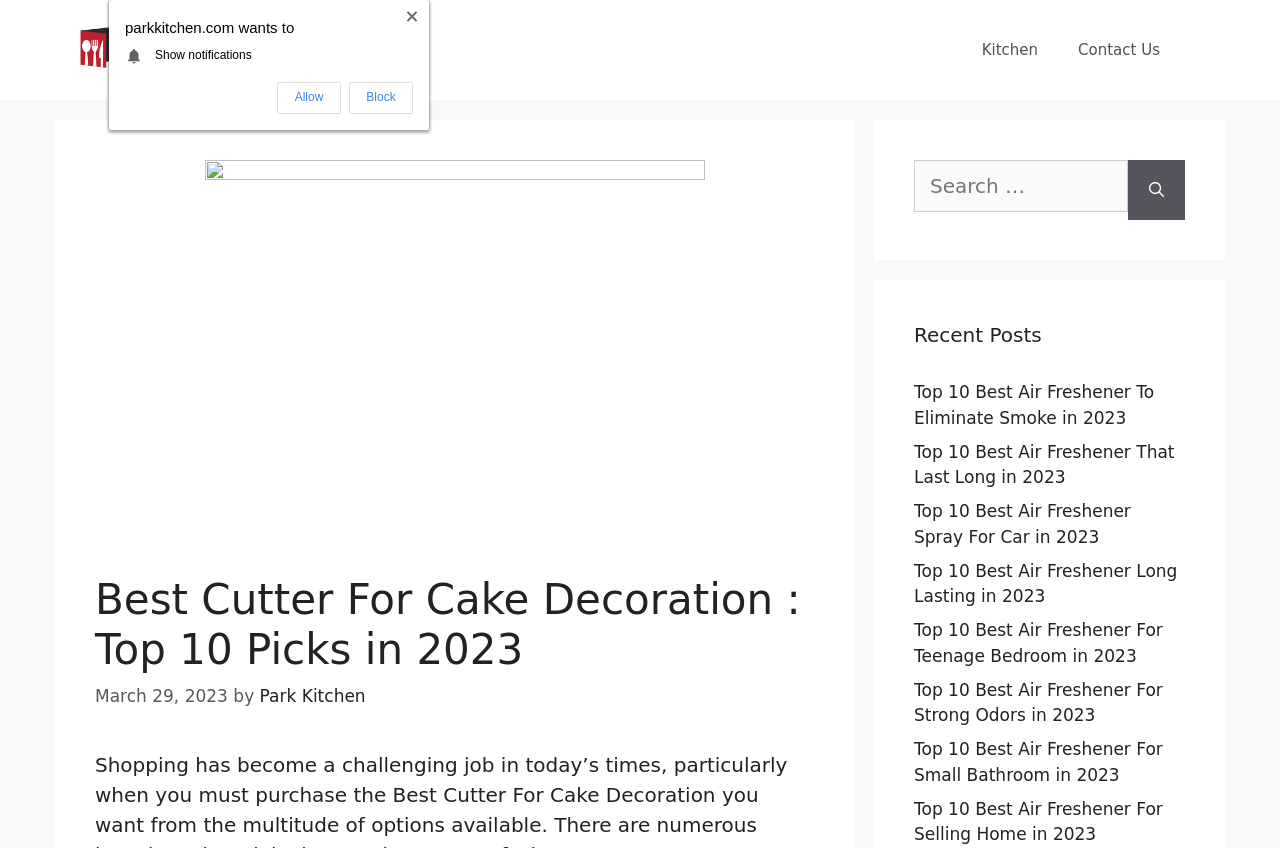Identify the bounding box coordinates of the specific part of the webpage to click to complete this instruction: "Read recent post about air fresheners".

[0.714, 0.45, 0.902, 0.504]